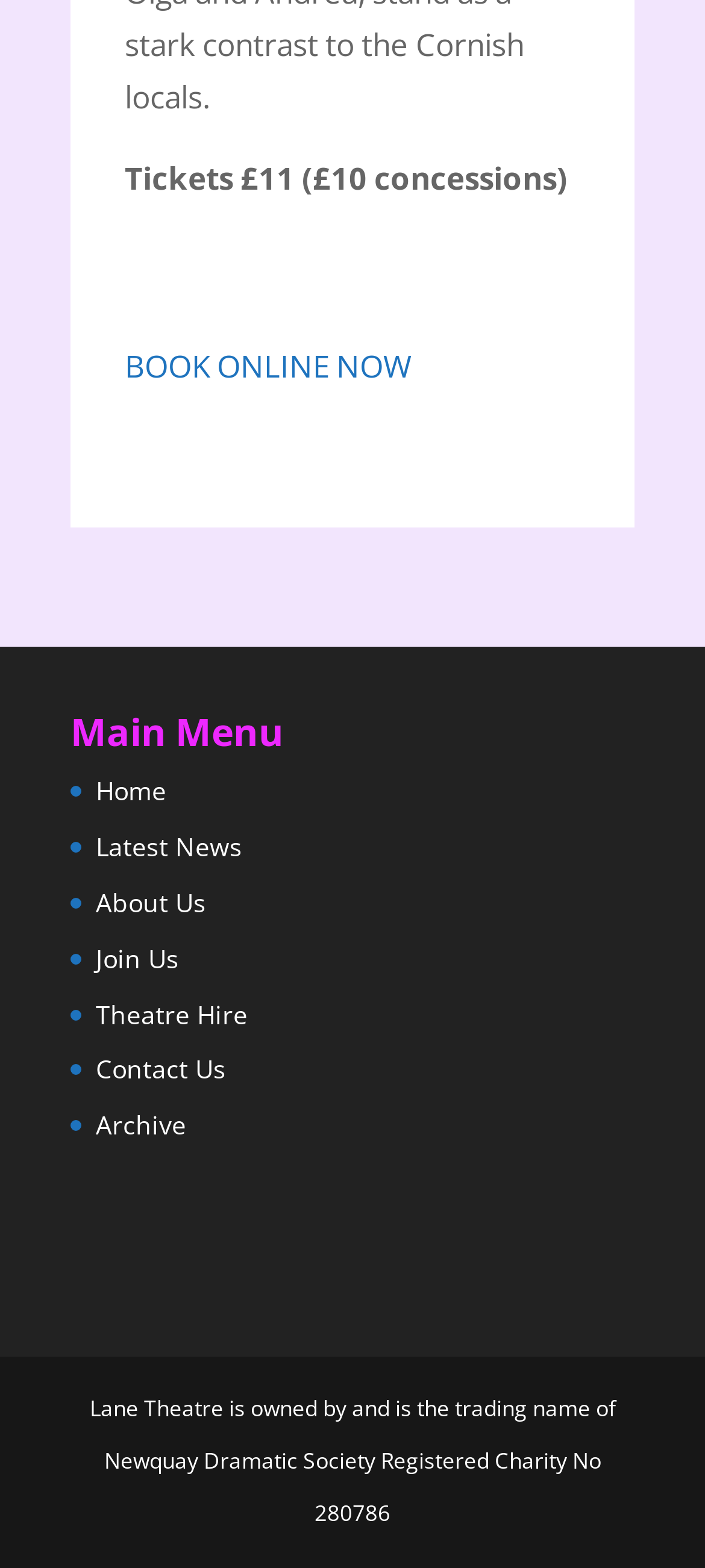Determine the bounding box coordinates for the region that must be clicked to execute the following instruction: "book tickets online".

[0.177, 0.22, 0.585, 0.247]